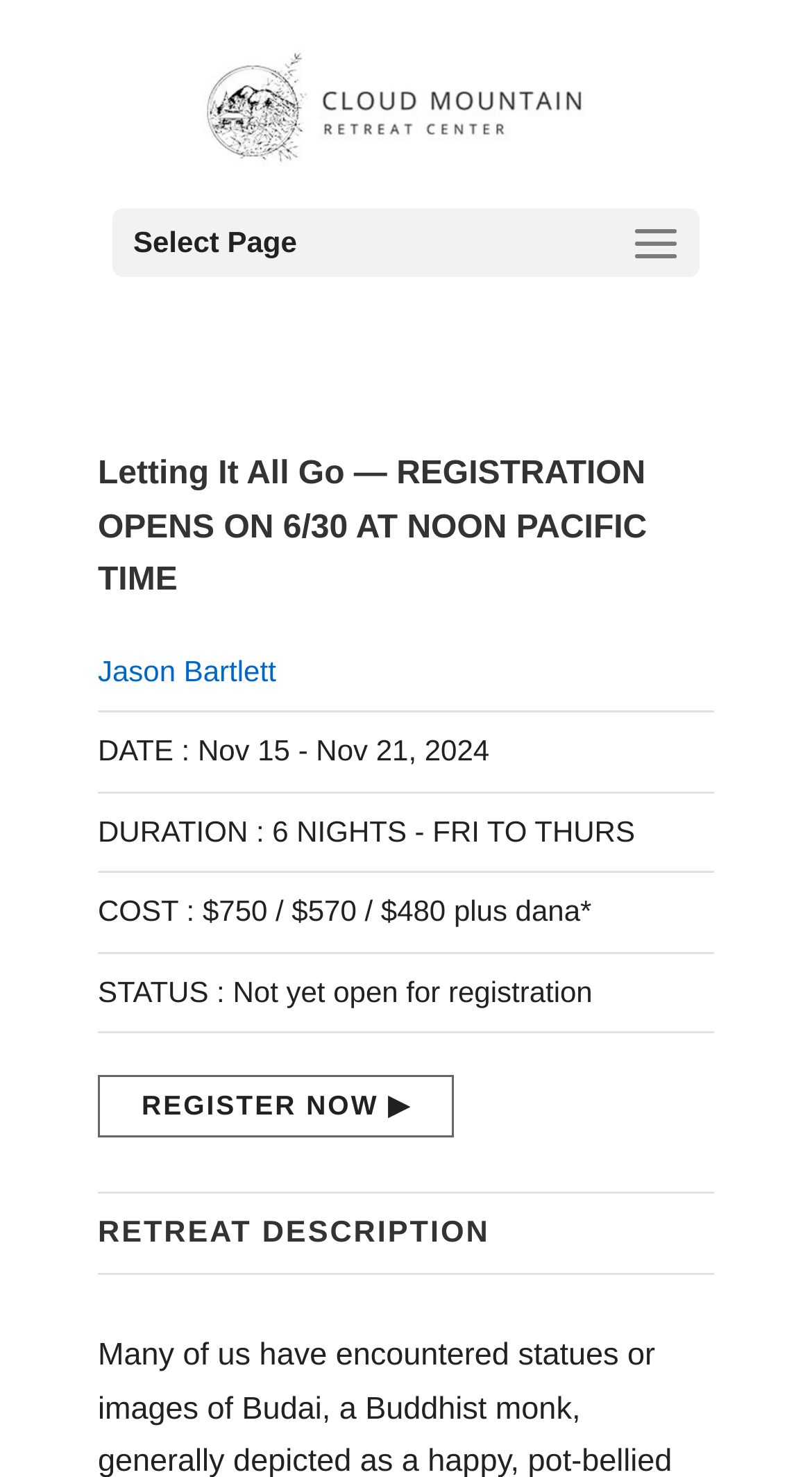What is the name of the retreat center?
Please use the visual content to give a single word or phrase answer.

Cloud Mountain Retreat Center